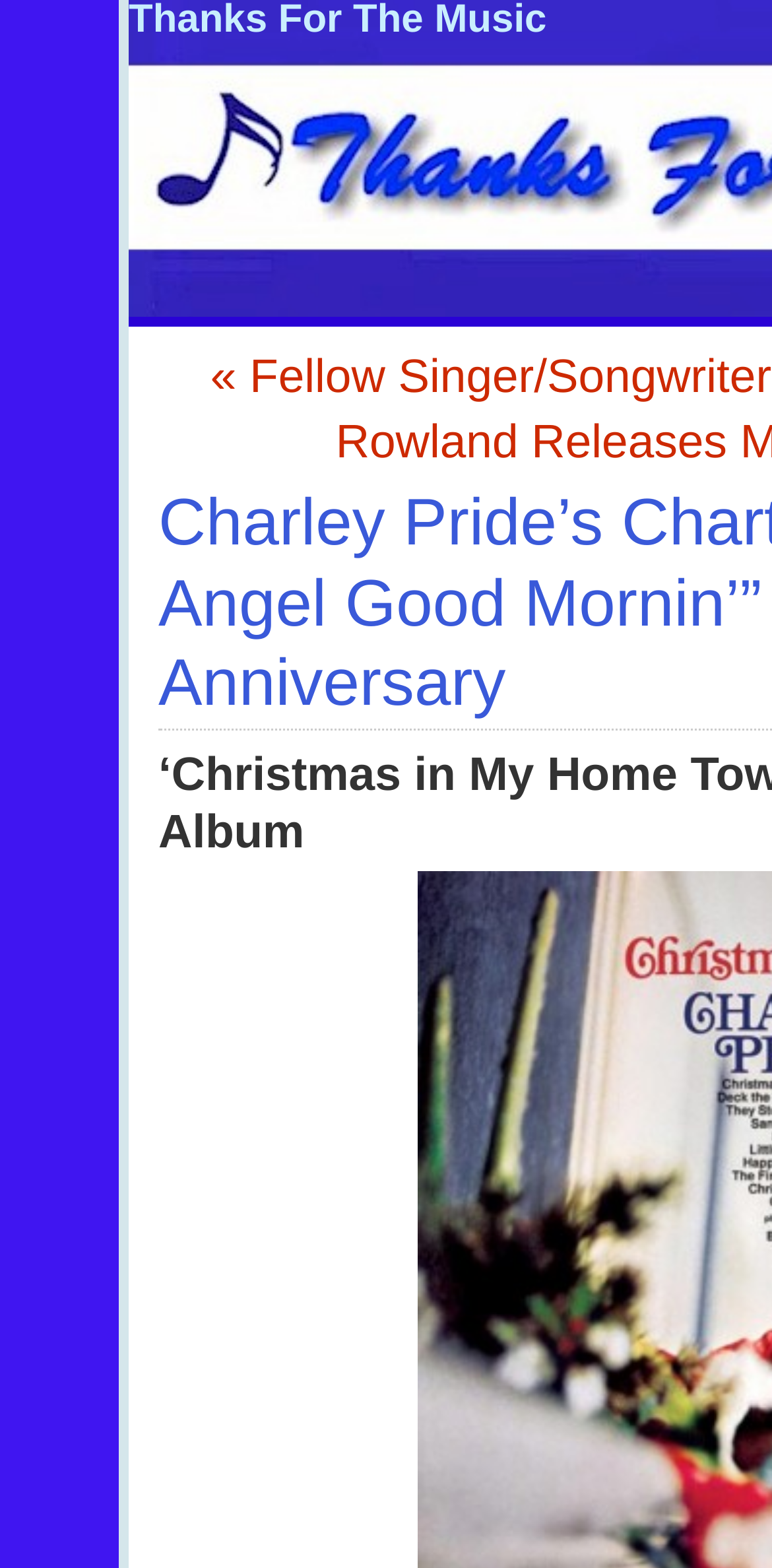Locate and generate the text content of the webpage's heading.

Thanks For The Music